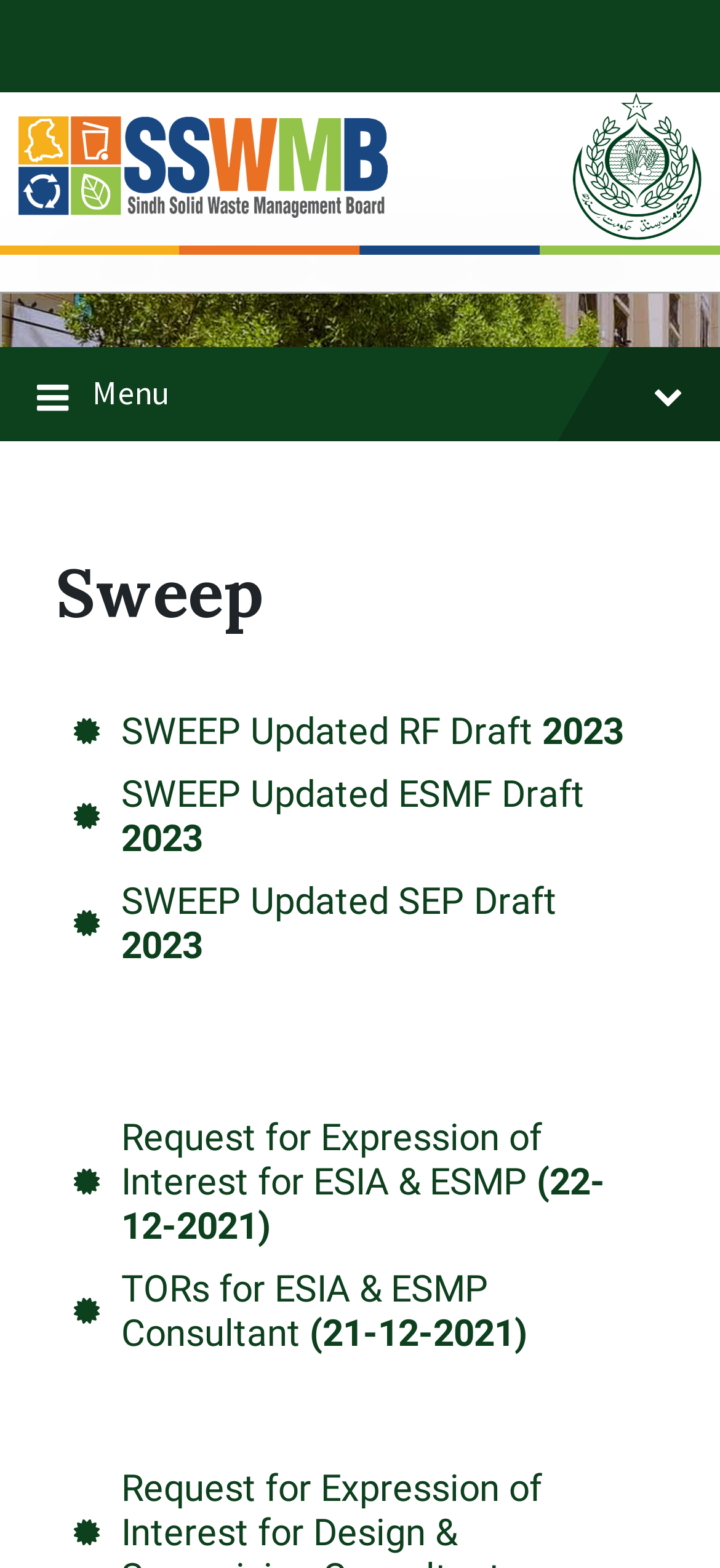Respond to the following question with a brief word or phrase:
Is the menu button expanded?

False